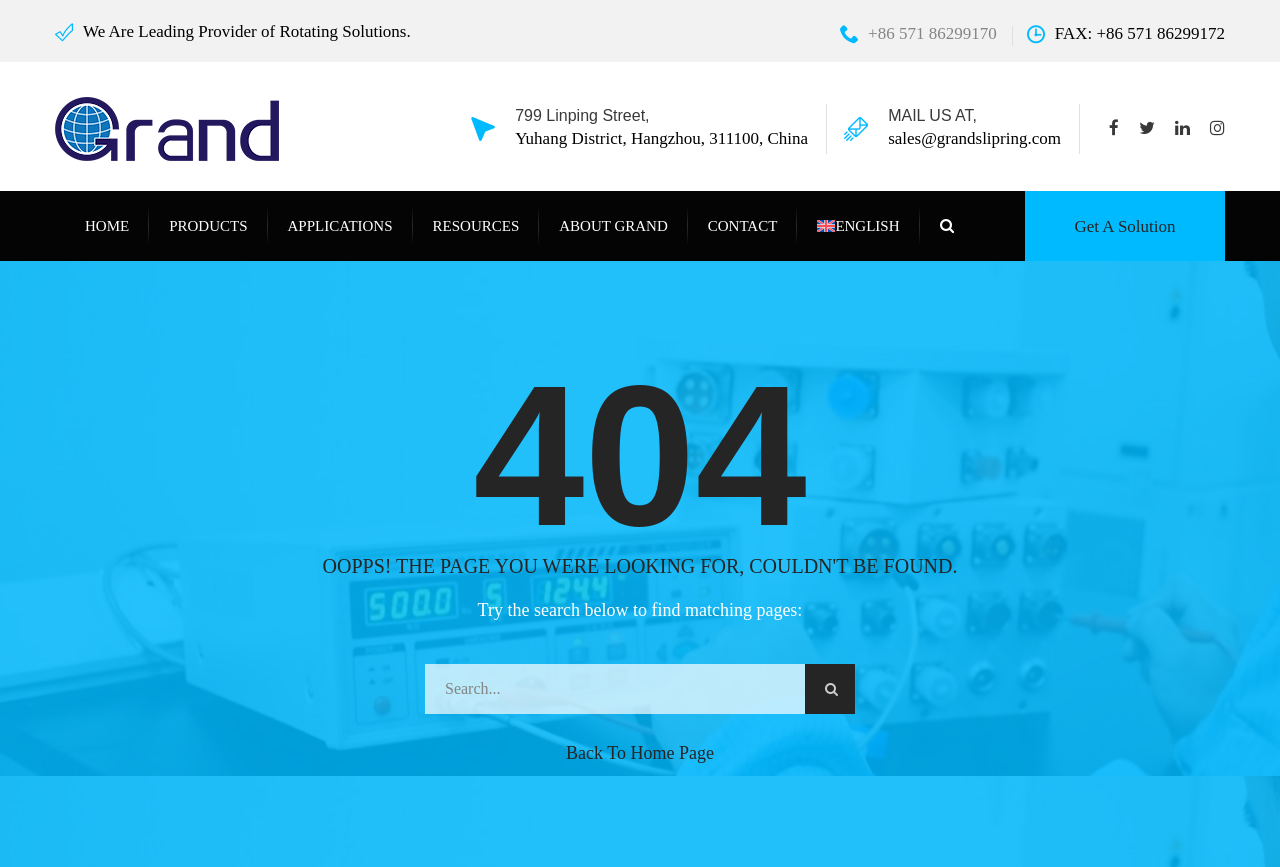Identify the bounding box coordinates of the specific part of the webpage to click to complete this instruction: "Search for something".

None